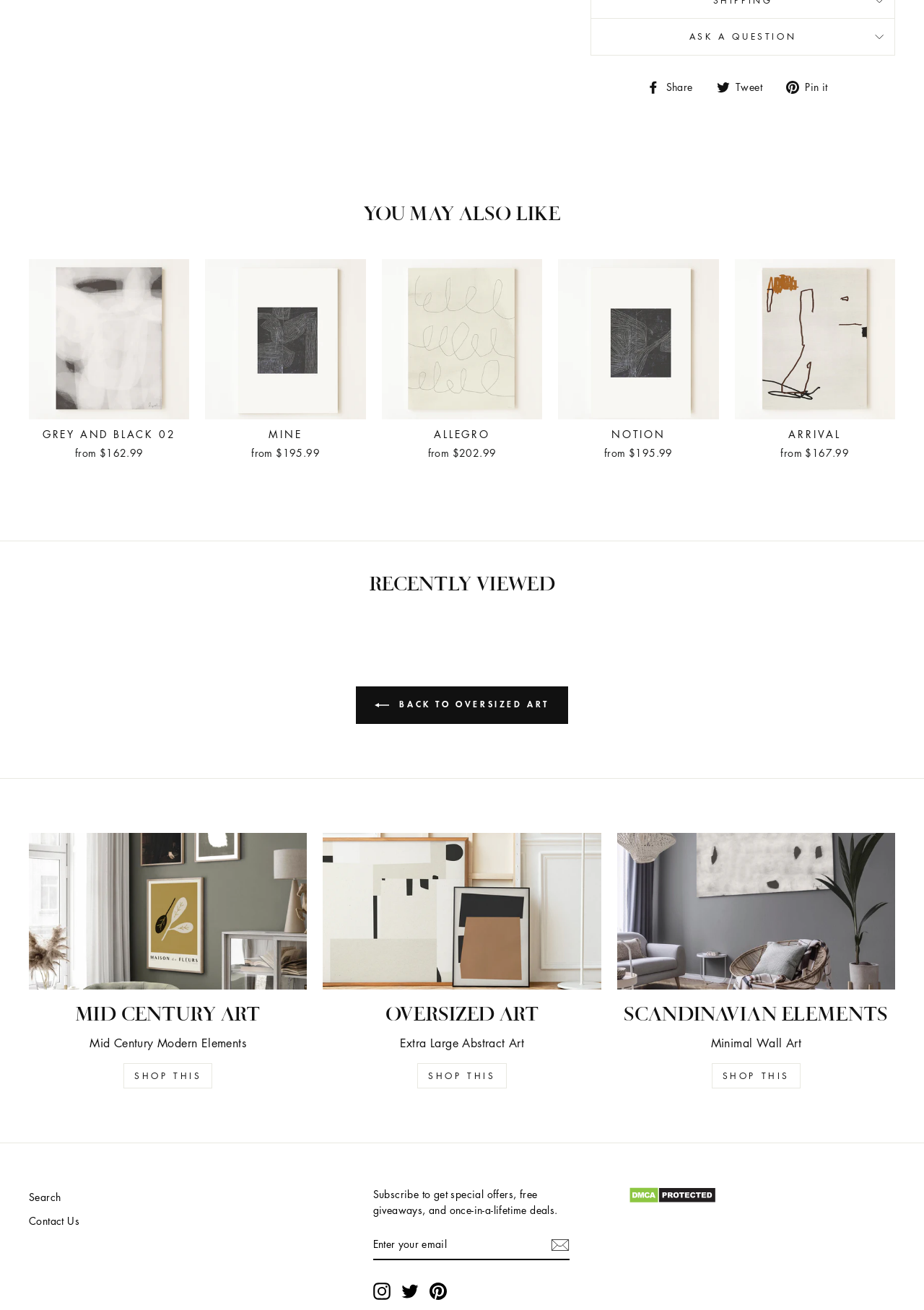What is the theme of the artwork displayed?
Please provide a single word or phrase in response based on the screenshot.

Abstract